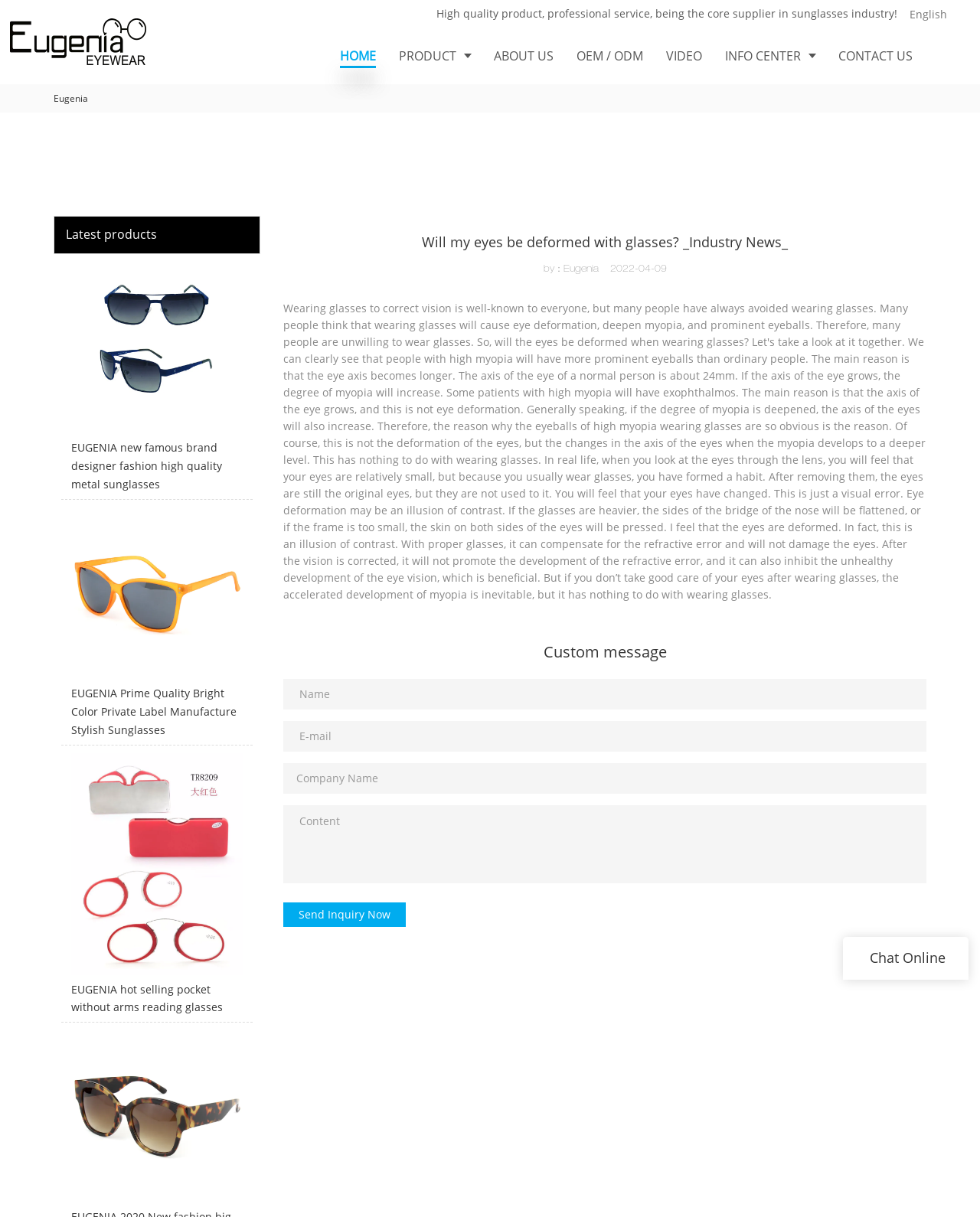Articulate a detailed summary of the webpage's content and design.

This webpage appears to be a news article or blog post from the eyewear industry, specifically discussing the topic "Will my eyes be deformed with glasses?" The page has a prominent header with the title of the article, accompanied by a subtitle "_Industry News_".

At the top of the page, there is a loading indicator, followed by a brief company description highlighting their high-quality products and professional service. To the right of this description, there is a language selection option, currently set to "English".

Below this section, there is a navigation menu with links to various pages, including "HOME", "PRODUCT", "ABOUT US", "OEM / ODM", "VIDEO", "INFO CENTER", and "CONTACT US". These links are arranged horizontally across the page.

The main content of the page is divided into two sections. On the left, there are three product showcases, each featuring an image of a different type of sunglasses, along with a brief description and a link to learn more. The products are arranged vertically, with the first one starting from the top-left corner of the section.

On the right side of the page, there is a section dedicated to the news article. The article title is repeated, followed by the author's name, "Eugenia", and the publication date, "2022-04-09". Below this, there is a custom message and a contact form with fields for name, email, company name, and content, as well as a "Send Inquiry Now" button.

At the bottom-right corner of the page, there is a "Chat Online" button.